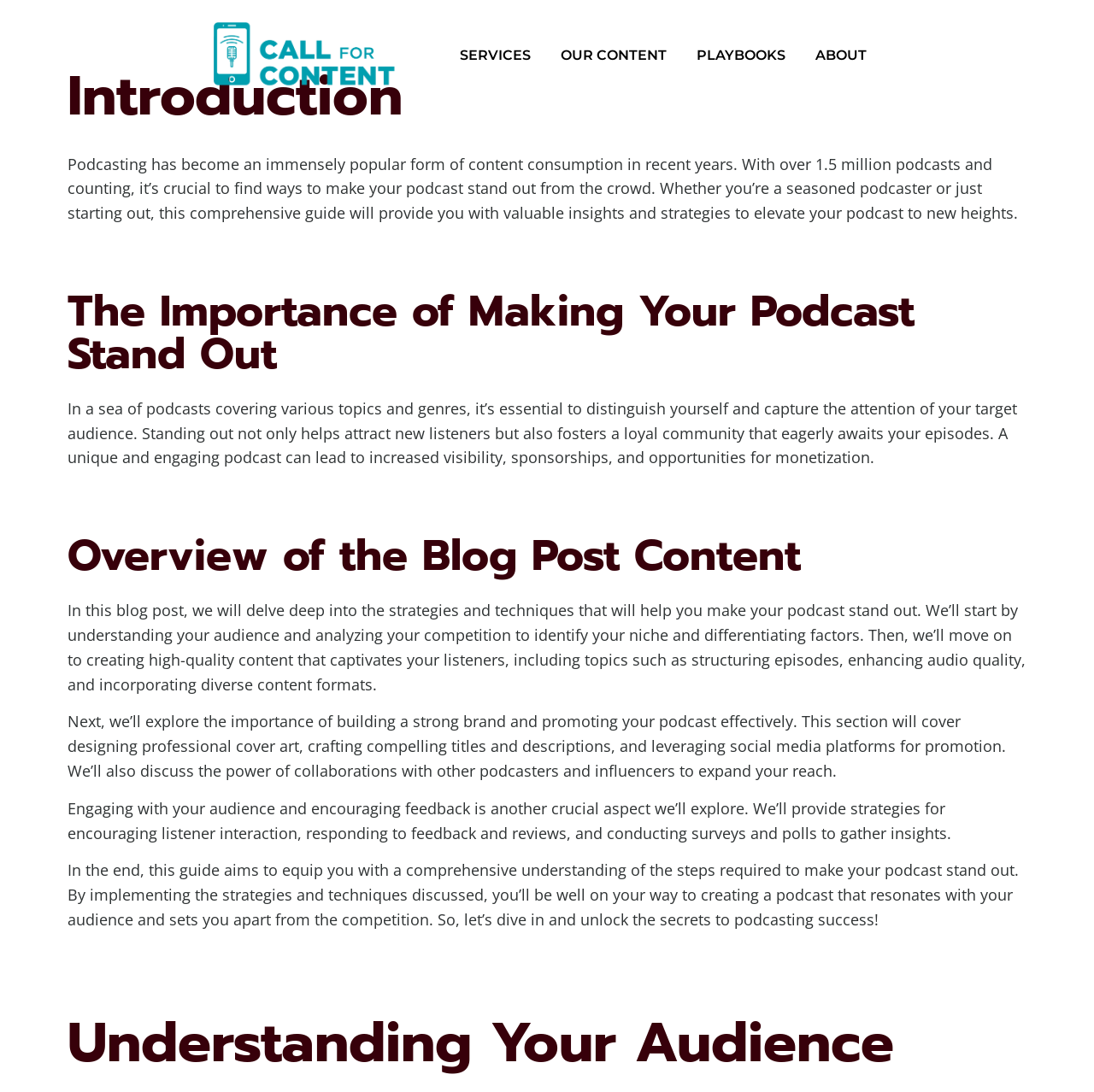Please give a succinct answer to the question in one word or phrase:
What is the format of the content in the blog post?

Text